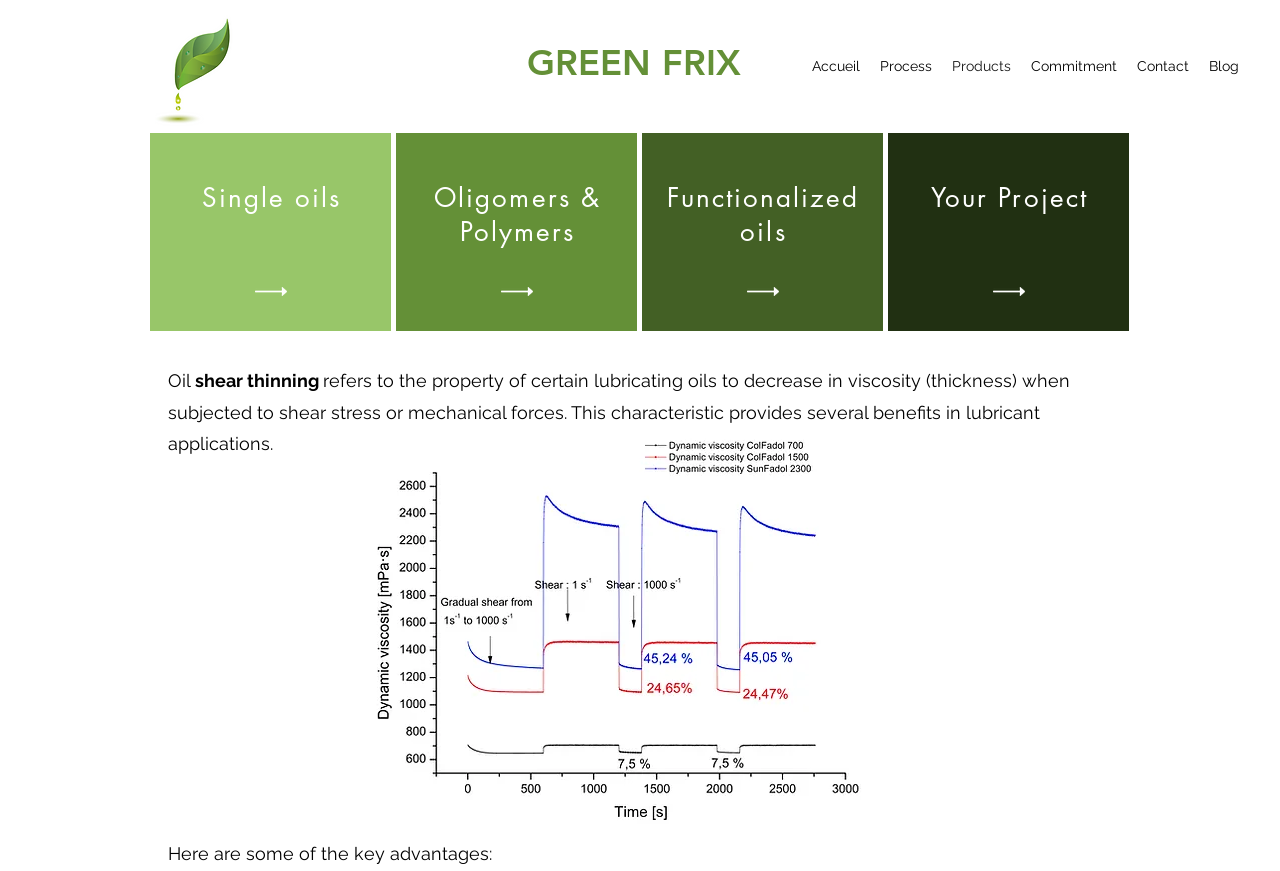What is shear thinning?
Respond to the question with a single word or phrase according to the image.

Property of lubricating oils